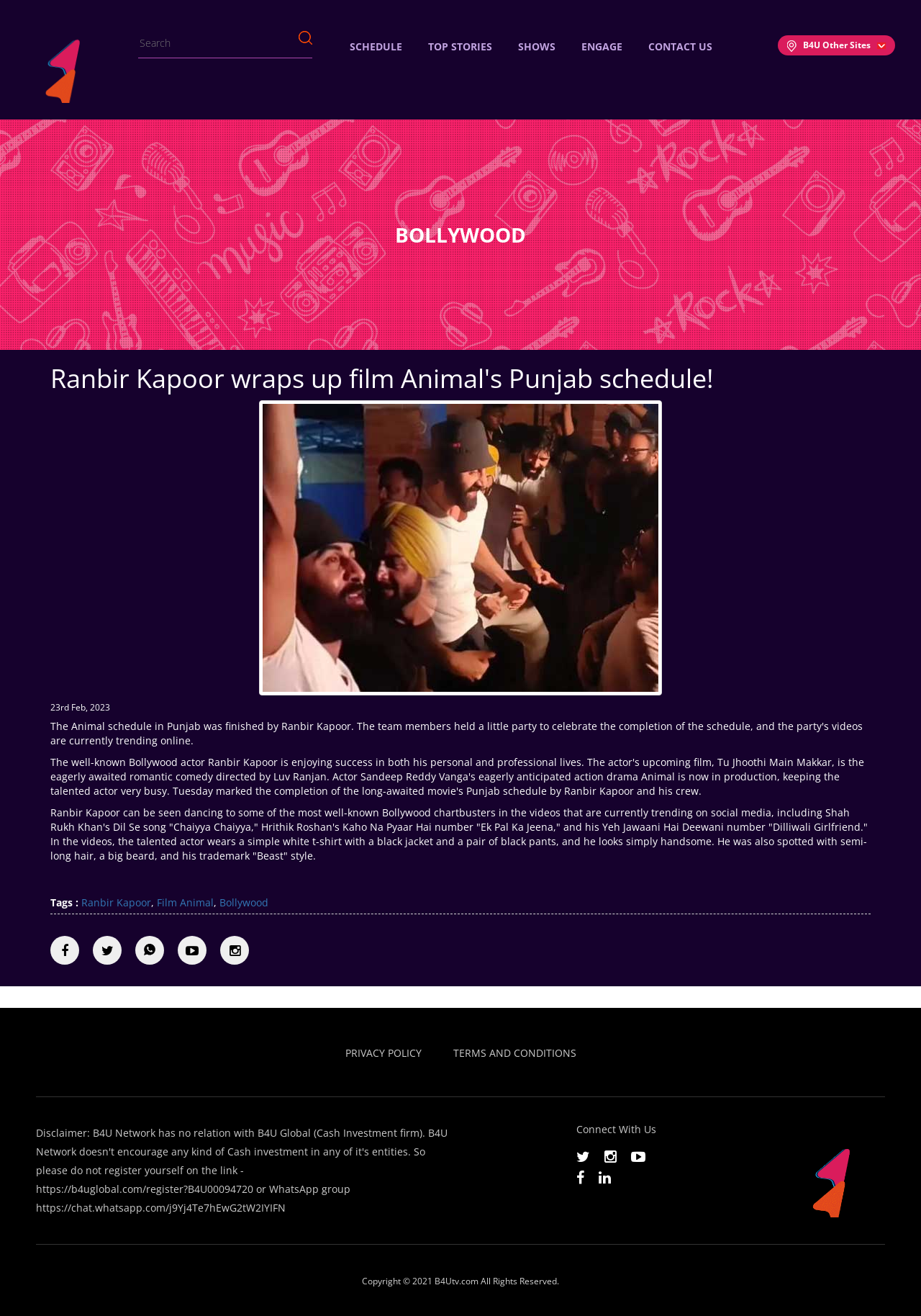Find the bounding box coordinates of the element's region that should be clicked in order to follow the given instruction: "Click on SCHEDULE". The coordinates should consist of four float numbers between 0 and 1, i.e., [left, top, right, bottom].

[0.367, 0.019, 0.449, 0.051]